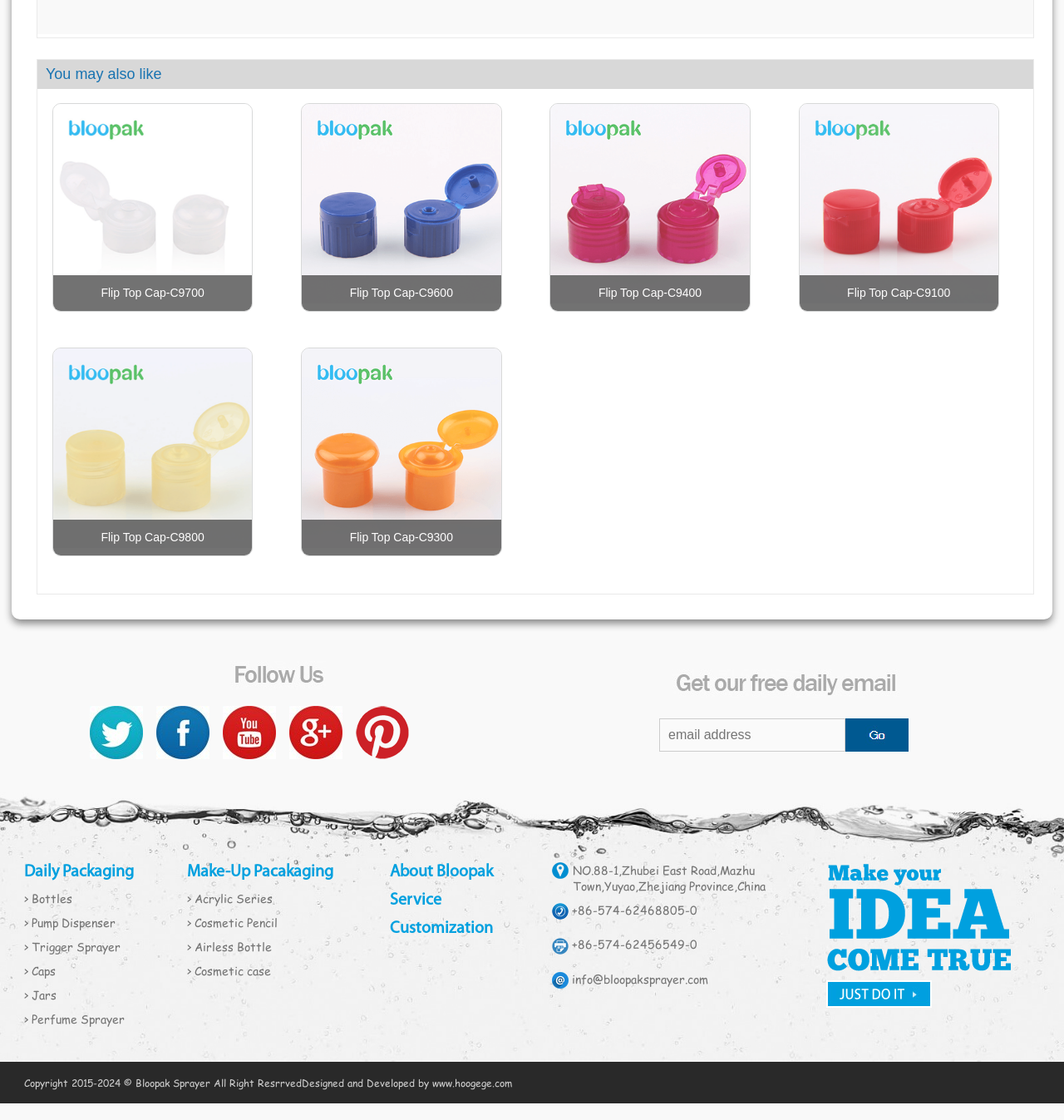For the following element description, predict the bounding box coordinates in the format (top-left x, top-left y, bottom-right x, bottom-right y). All values should be floating point numbers between 0 and 1. Description: info@bloopaksprayer.com

[0.538, 0.867, 0.666, 0.881]